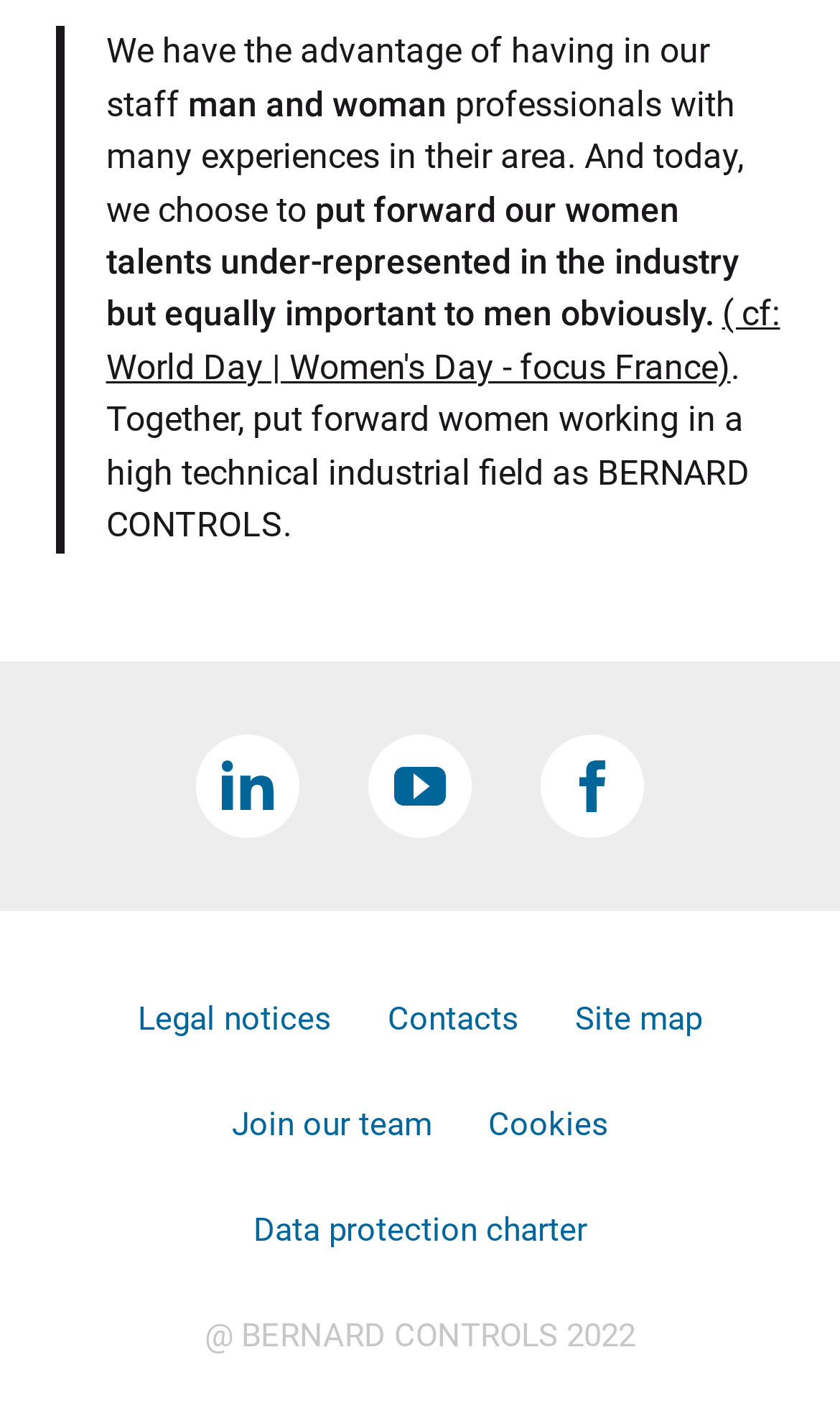Please locate the bounding box coordinates of the element's region that needs to be clicked to follow the instruction: "Join the team". The bounding box coordinates should be provided as four float numbers between 0 and 1, i.e., [left, top, right, bottom].

[0.276, 0.775, 0.514, 0.802]